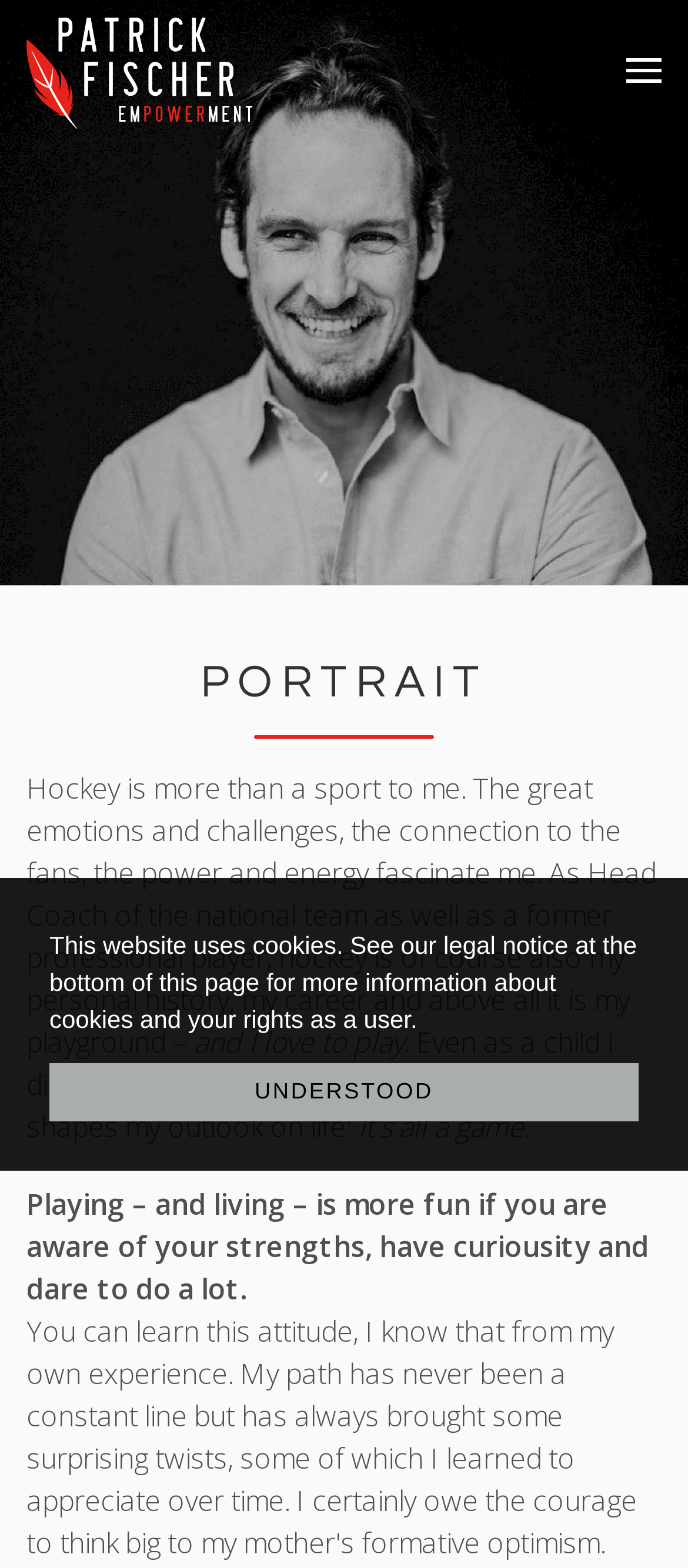What is the sport mentioned on this webpage?
Please give a detailed and elaborate answer to the question.

The webpage mentions hockey as the sport that the professional player and head coach of the Swiss national team is associated with. This is evident from the text 'Hockey is more than a sport to me...' and the context of the webpage.